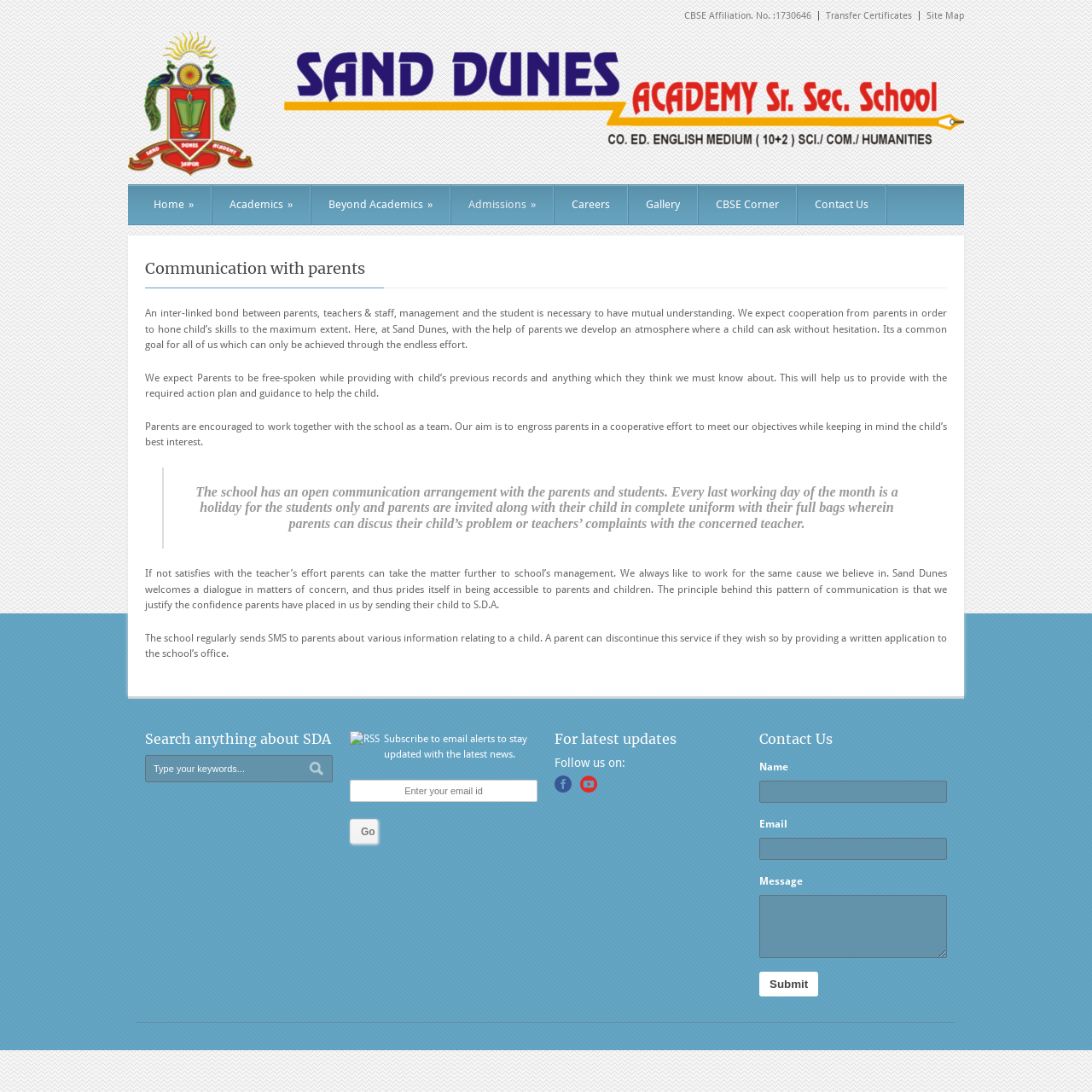Determine the coordinates of the bounding box for the clickable area needed to execute this instruction: "Search for something about SDA".

[0.133, 0.691, 0.304, 0.716]